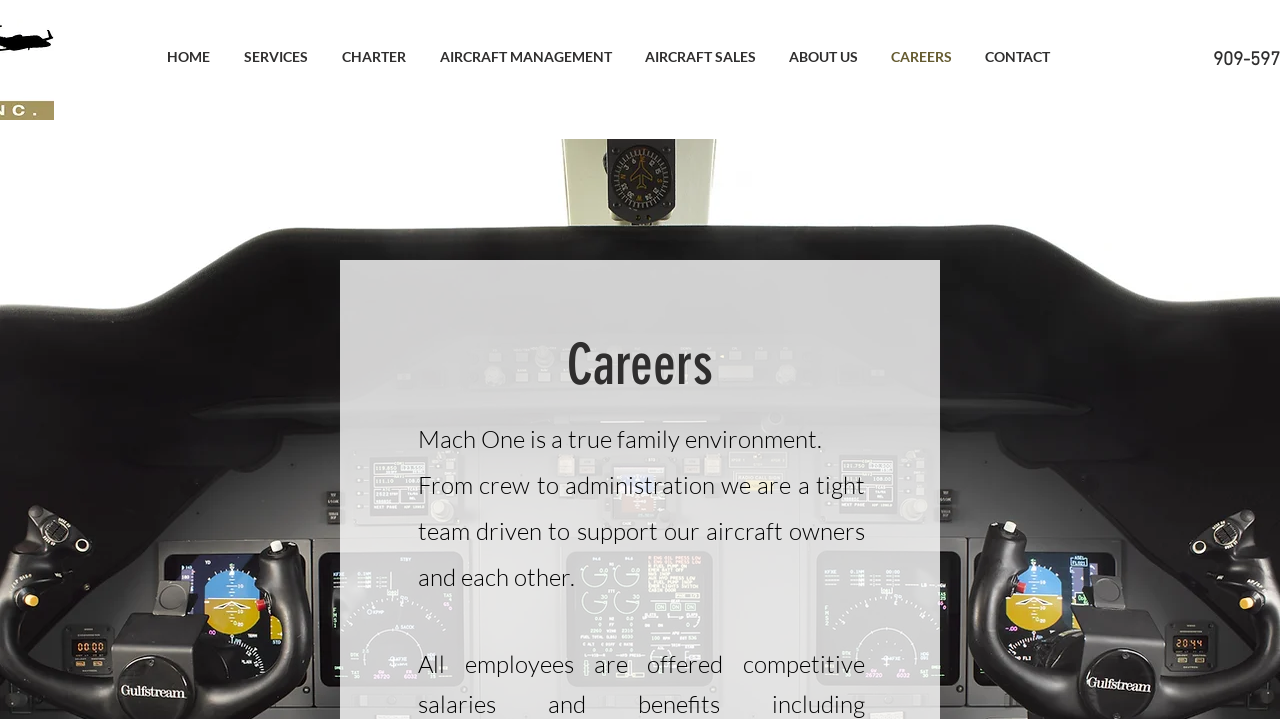What is the purpose of the 'CAREERS' link?
Respond to the question with a single word or phrase according to the image.

To explore job opportunities